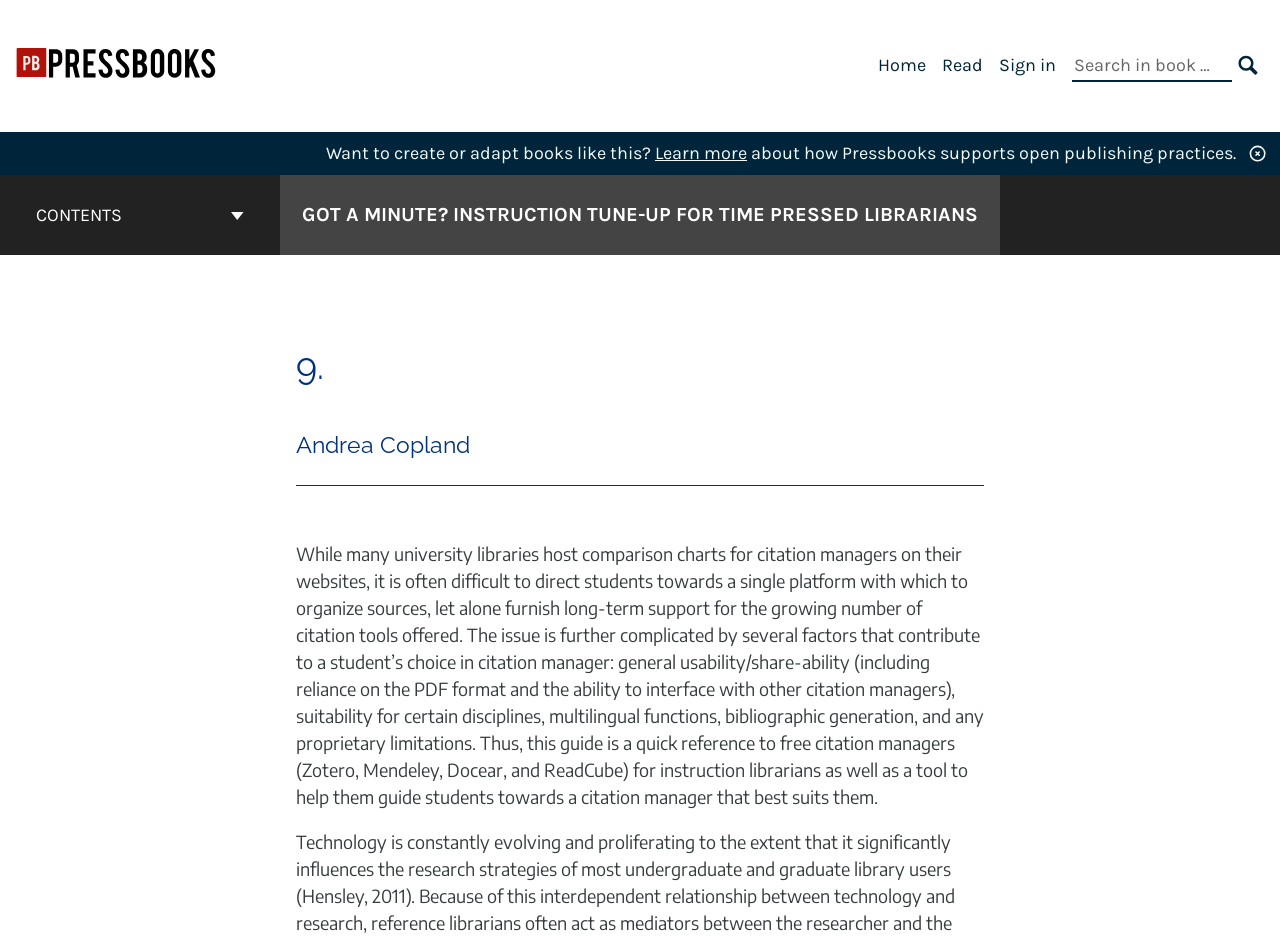Please find the bounding box coordinates of the element that needs to be clicked to perform the following instruction: "Search in book". The bounding box coordinates should be four float numbers between 0 and 1, represented as [left, top, right, bottom].

[0.838, 0.054, 0.962, 0.087]